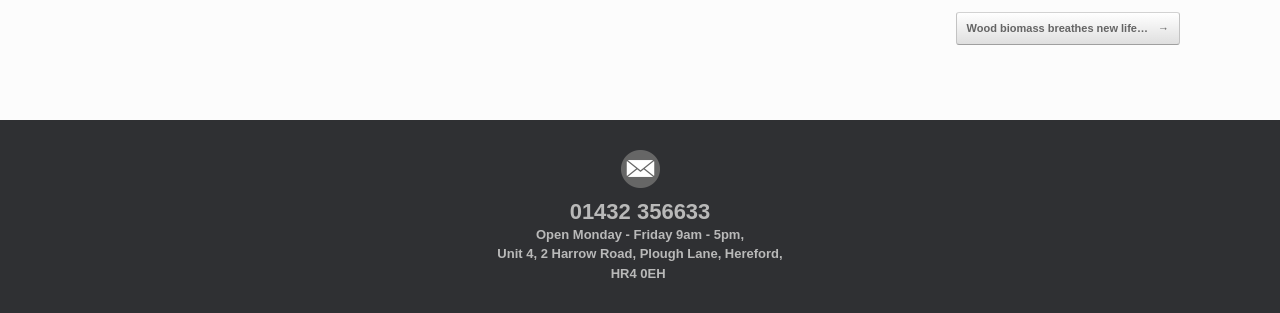What is the link text of the post navigation link?
Analyze the image and provide a thorough answer to the question.

I found the link text by looking at the root element of the webpage, which contains a link with the text 'Wood biomass breathes new life… →'.